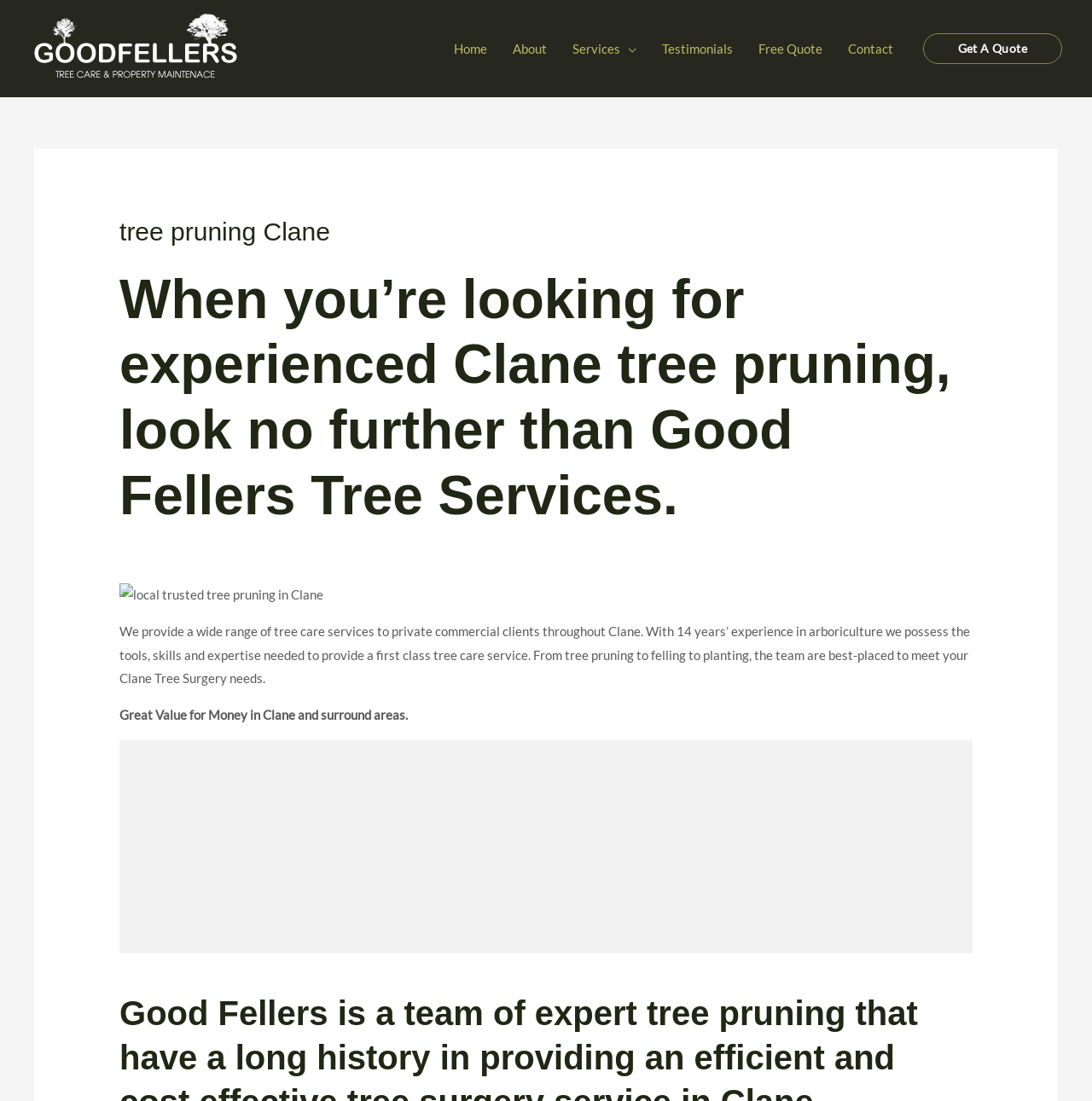Specify the bounding box coordinates of the region I need to click to perform the following instruction: "get a quote". The coordinates must be four float numbers in the range of 0 to 1, i.e., [left, top, right, bottom].

[0.845, 0.03, 0.973, 0.058]